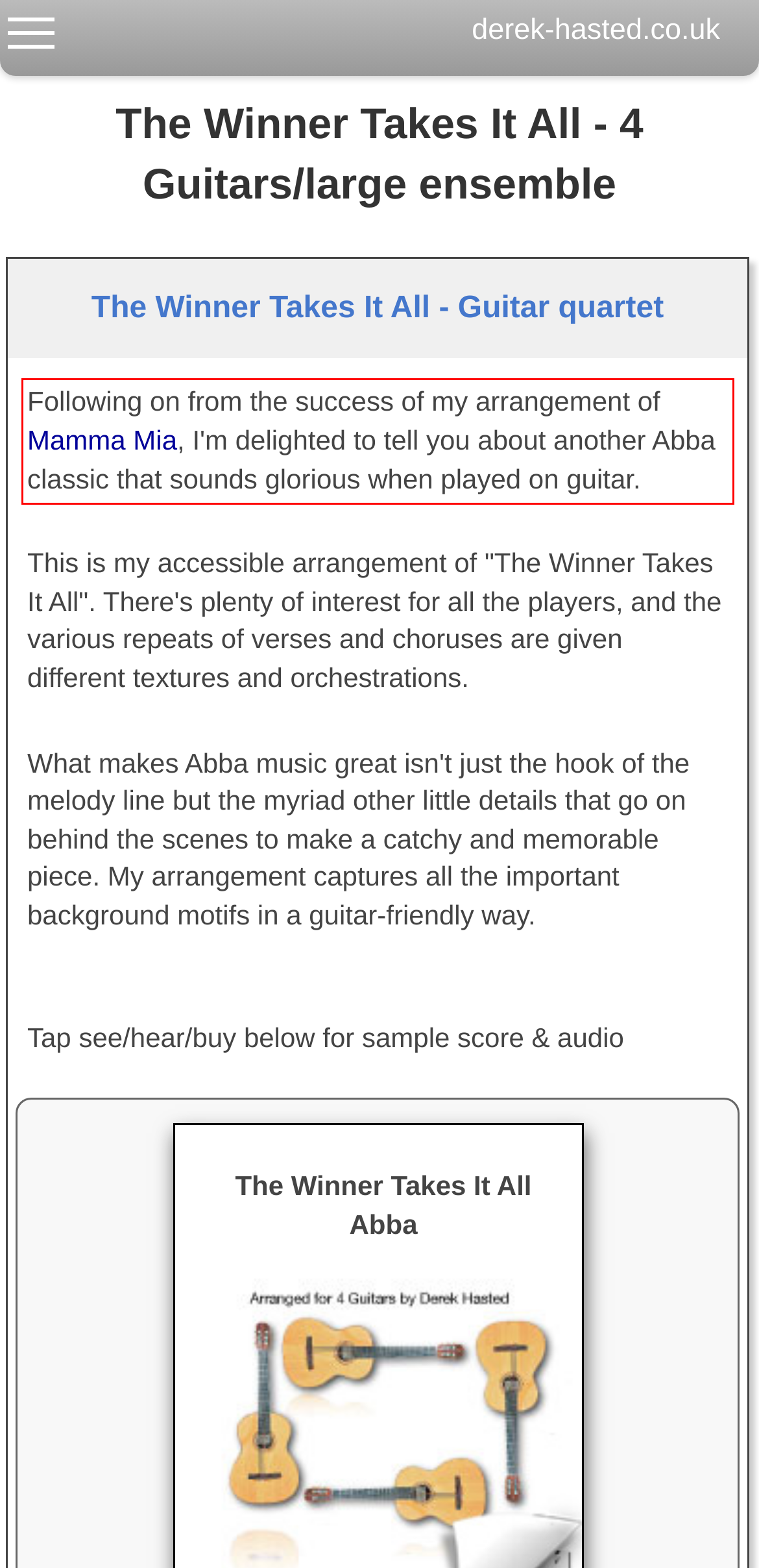Inspect the webpage screenshot that has a red bounding box and use OCR technology to read and display the text inside the red bounding box.

Following on from the success of my arrangement of Mamma Mia, I'm delighted to tell you about another Abba classic that sounds glorious when played on guitar.